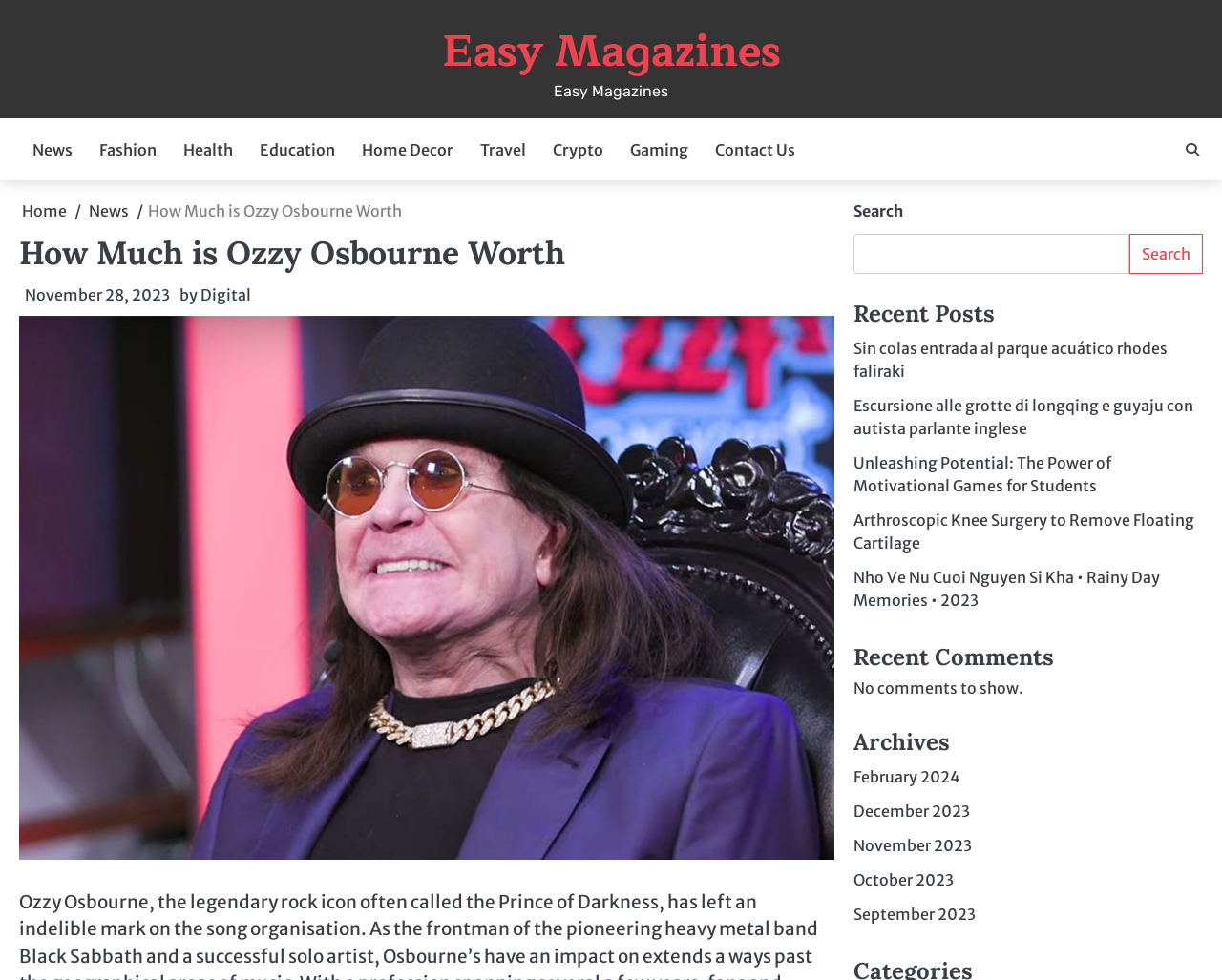Given the description November 2023, predict the bounding box coordinates of the UI element. Ensure the coordinates are in the format (top-left x, top-left y, bottom-right x, bottom-right y) and all values are between 0 and 1.

[0.698, 0.853, 0.795, 0.873]